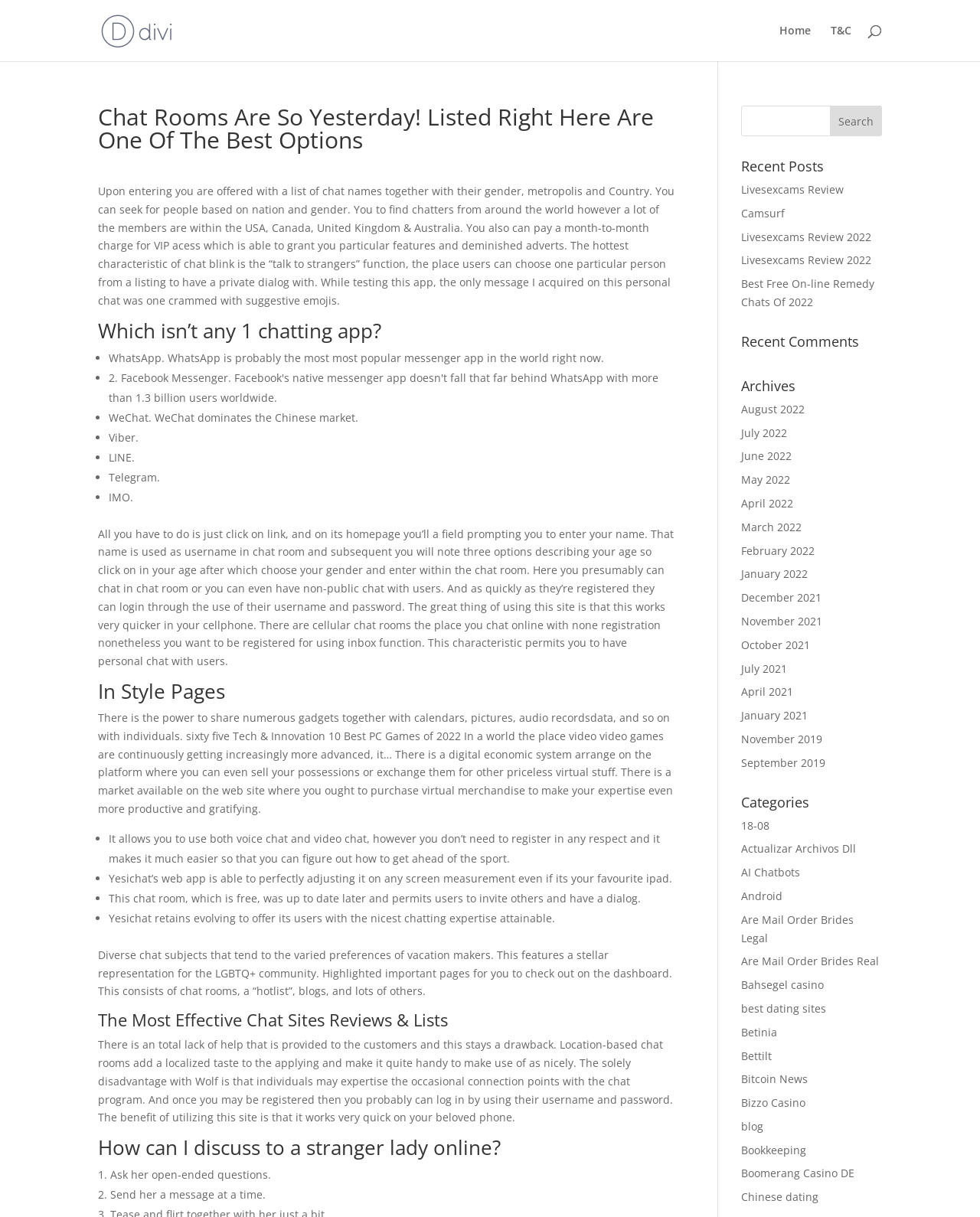Please answer the following question using a single word or phrase: 
How many options are listed under 'The Most Effective Chat Sites Reviews & Lists'?

5